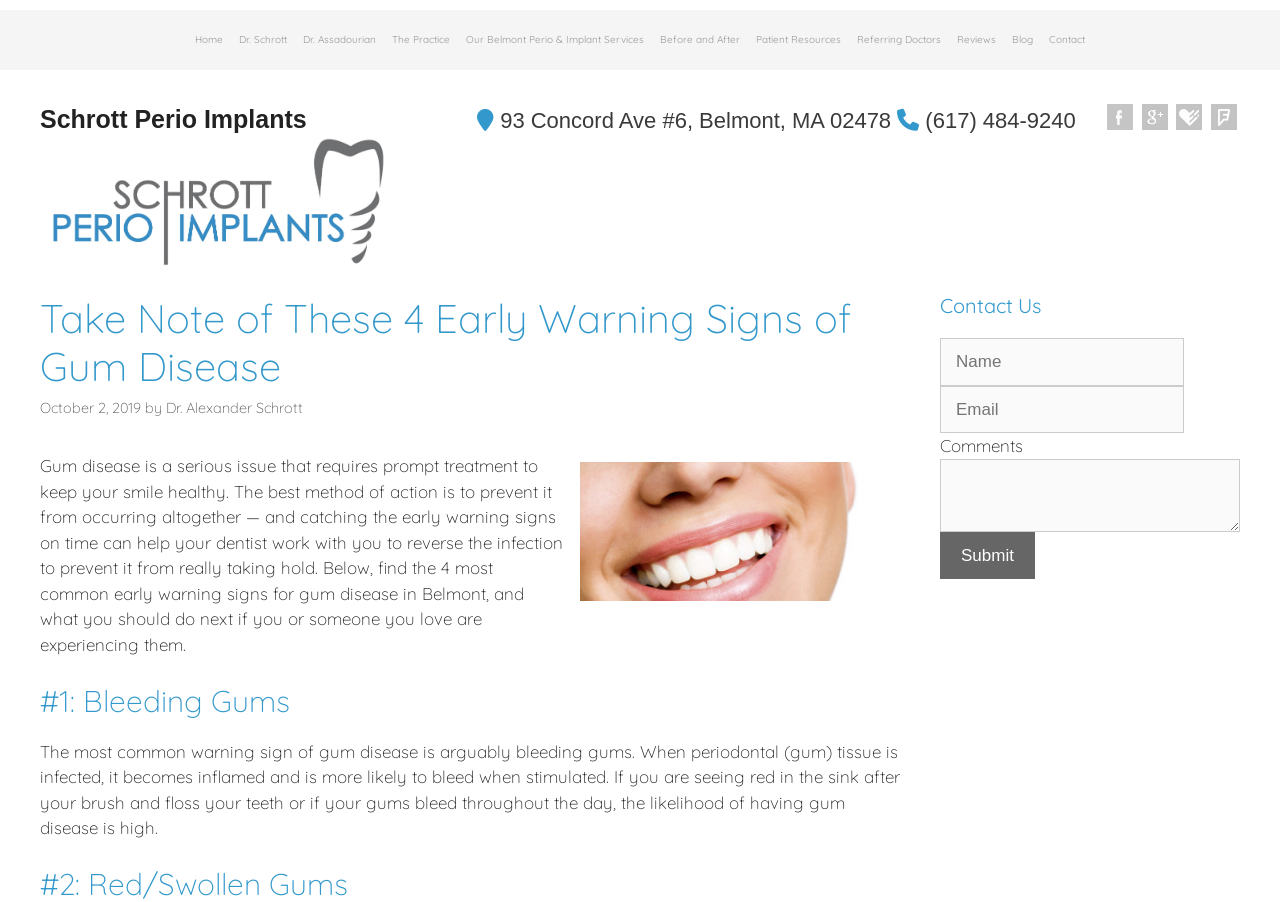What is the first early warning sign of gum disease?
Utilize the image to construct a detailed and well-explained answer.

I found the answer by reading the article content, which lists the 4 early warning signs of gum disease. The first sign mentioned is bleeding gums, which is indicated by the heading '#1: Bleeding Gums'.